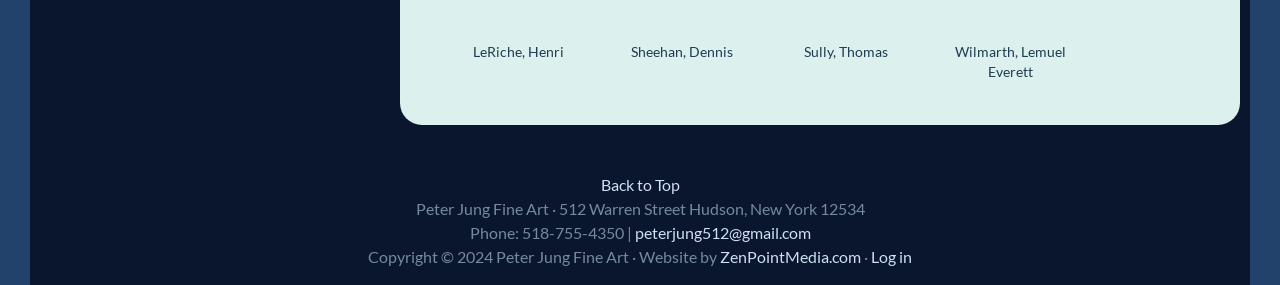Can you determine the bounding box coordinates of the area that needs to be clicked to fulfill the following instruction: "Log in to the website"?

[0.68, 0.865, 0.712, 0.932]